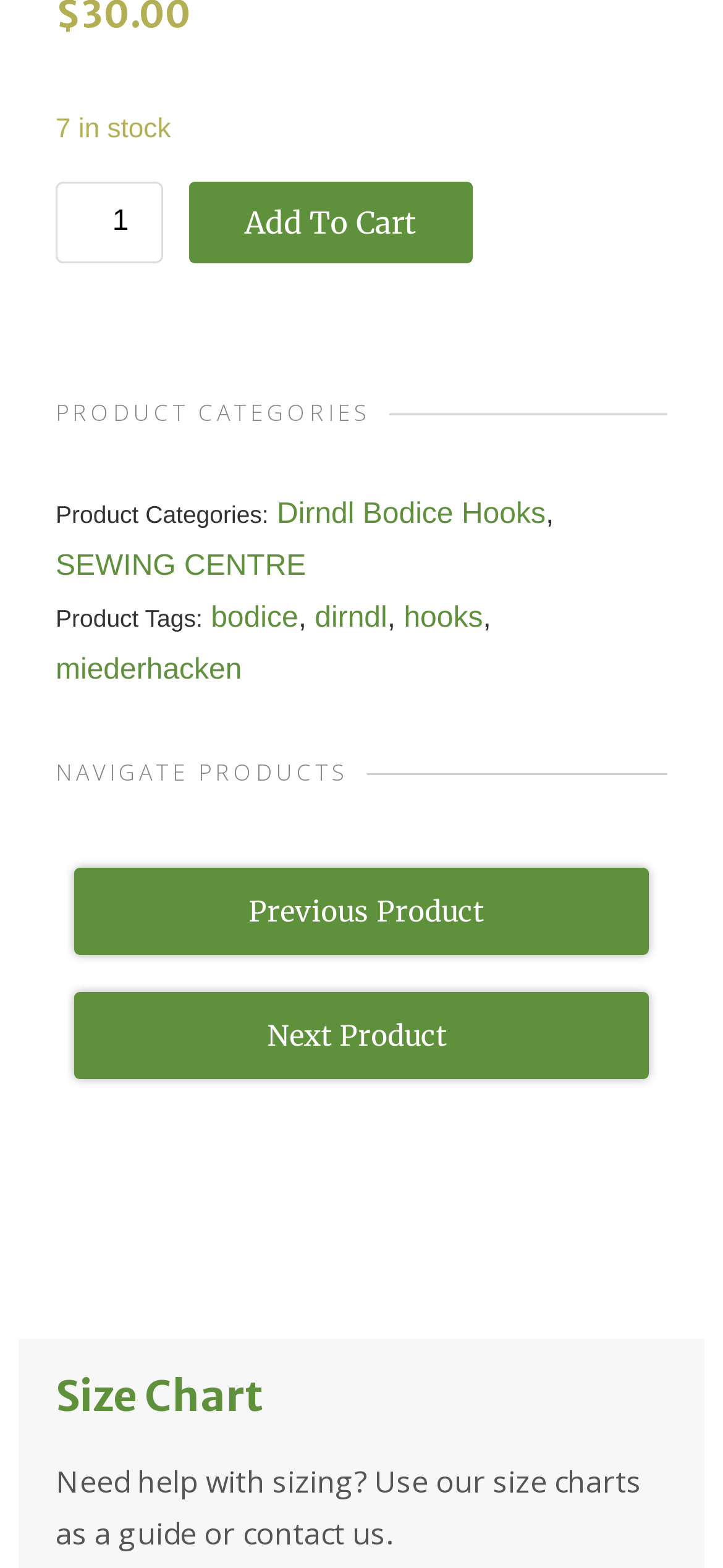What is the current stock quantity?
Please provide a comprehensive and detailed answer to the question.

The current stock quantity is 7, which is indicated by the StaticText element '7 in stock' with bounding box coordinates [0.077, 0.073, 0.236, 0.092].